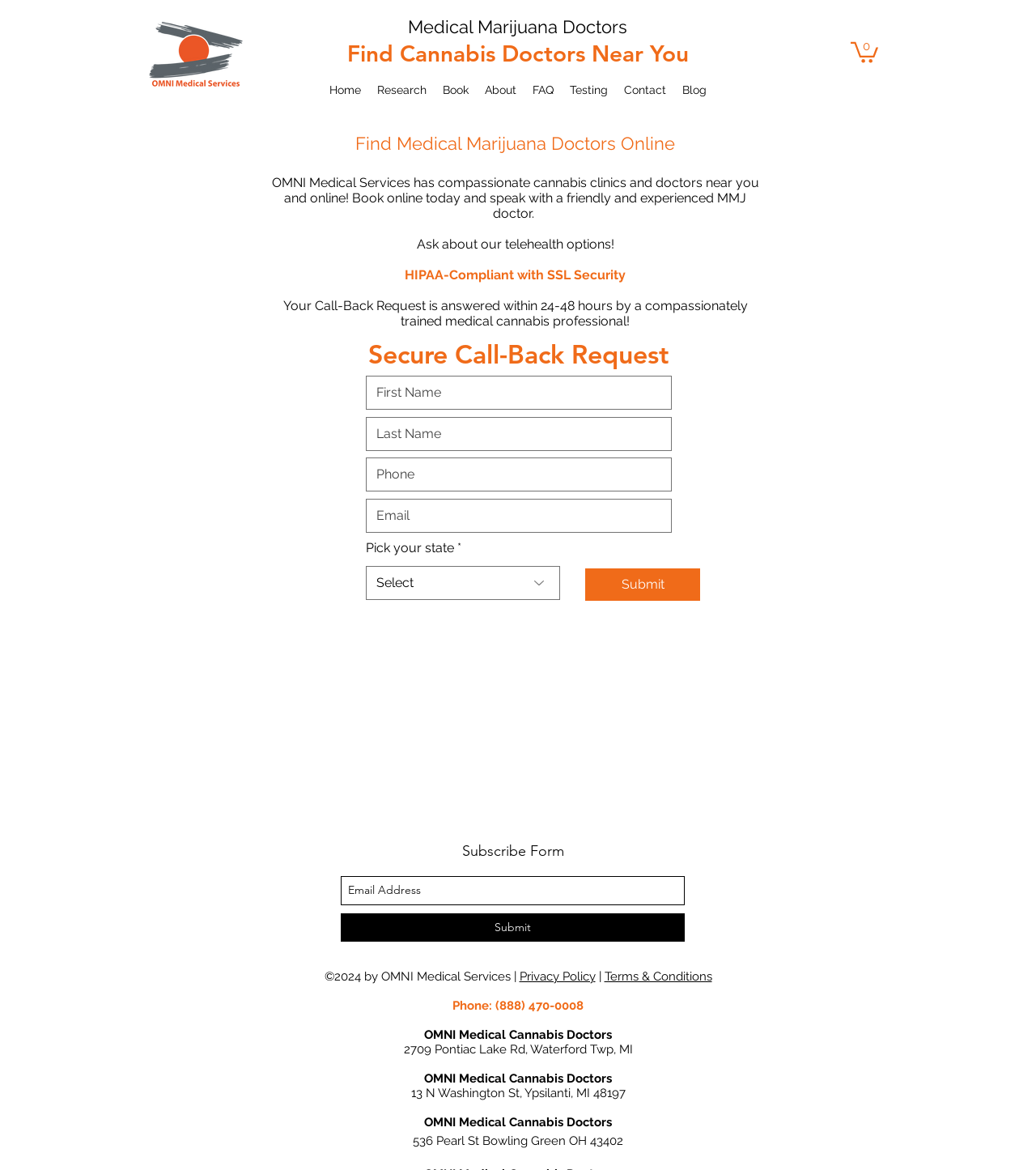Describe the webpage in detail, including text, images, and layout.

The webpage is about OMNI Medical Solutions, a company that provides medical marijuana evaluations, certifications, and cards. At the top left corner, there is a logo of Medical Cannabis Doctors. Next to it, there is a heading "Find Cannabis Doctors Near You" and a navigation menu with links to different sections of the website, including Home, Research, Book, About, FAQ, Testing, Contact, and Blog.

Below the navigation menu, there is a button with a cart icon and a text "Cart with 0 items". The main content of the webpage is divided into two sections. The left section has a heading "Find Medical Marijuana Doctors Online" and a paragraph of text describing the services offered by OMNI Medical Solutions. There are also several static texts and a call-back request form with input fields for first name, last name, phone, email, and state.

On the right side of the main content, there is a region with a slideshow and a subscribe form. The slideshow has a static text "Subscribe Form" and a textbox for email address. Below the slideshow, there is a button to submit the subscription.

At the bottom of the webpage, there is a footer section with copyright information, links to Privacy Policy and Terms & Conditions, and contact information, including phone number and addresses of OMNI Medical Cannabis Doctors in different locations.